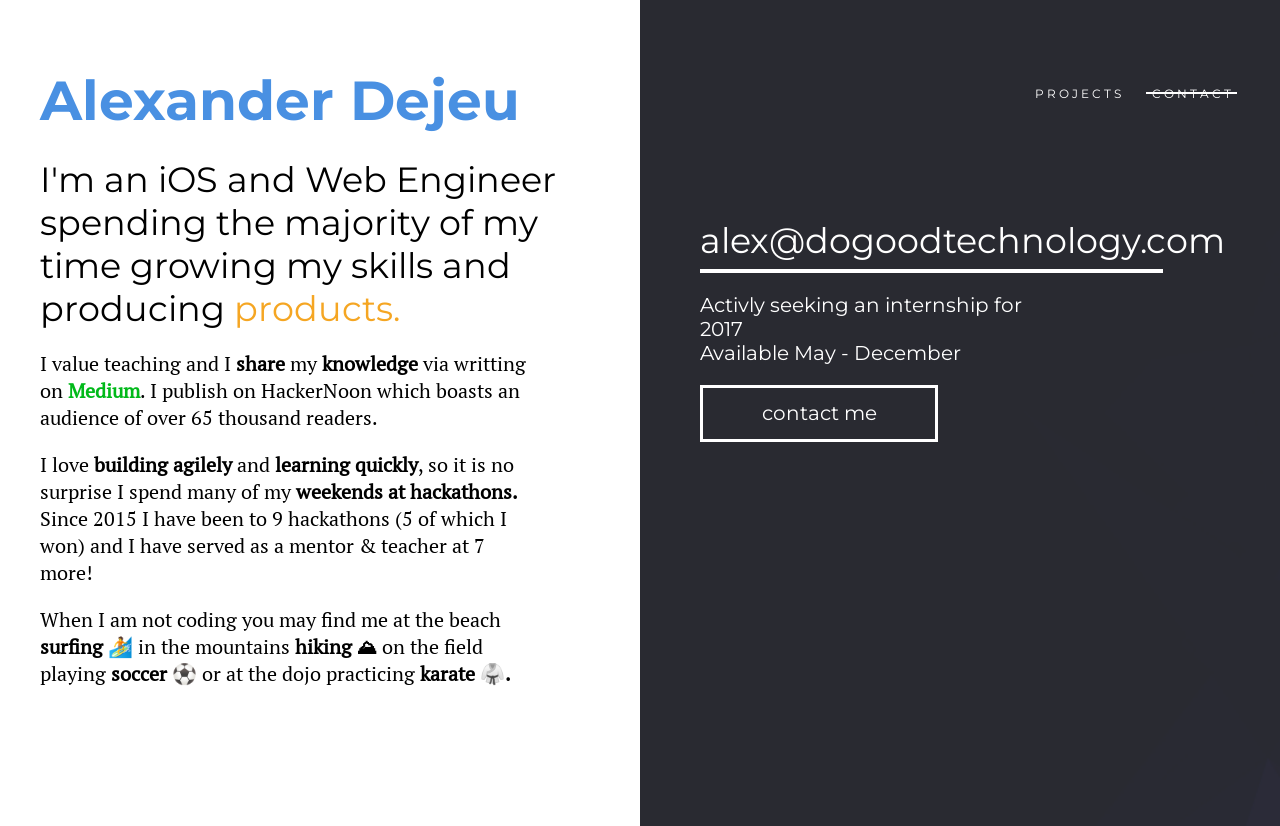Ascertain the bounding box coordinates for the UI element detailed here: "contact me". The coordinates should be provided as [left, top, right, bottom] with each value being a float between 0 and 1.

[0.547, 0.466, 0.733, 0.535]